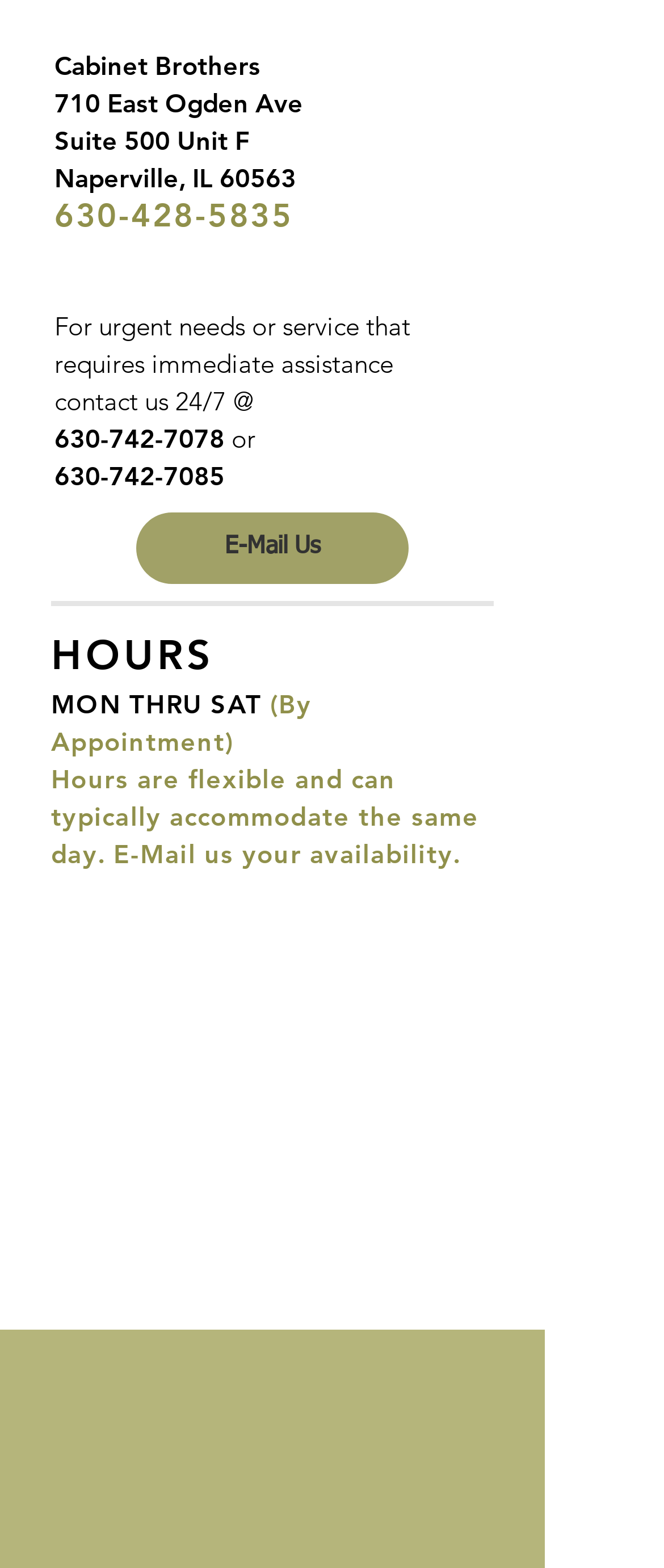What is the phone number for urgent needs?
Based on the content of the image, thoroughly explain and answer the question.

The phone number for urgent needs is obtained from the link element with the text '630-742-7078' which is located below the text 'contact us 24/7 @'.